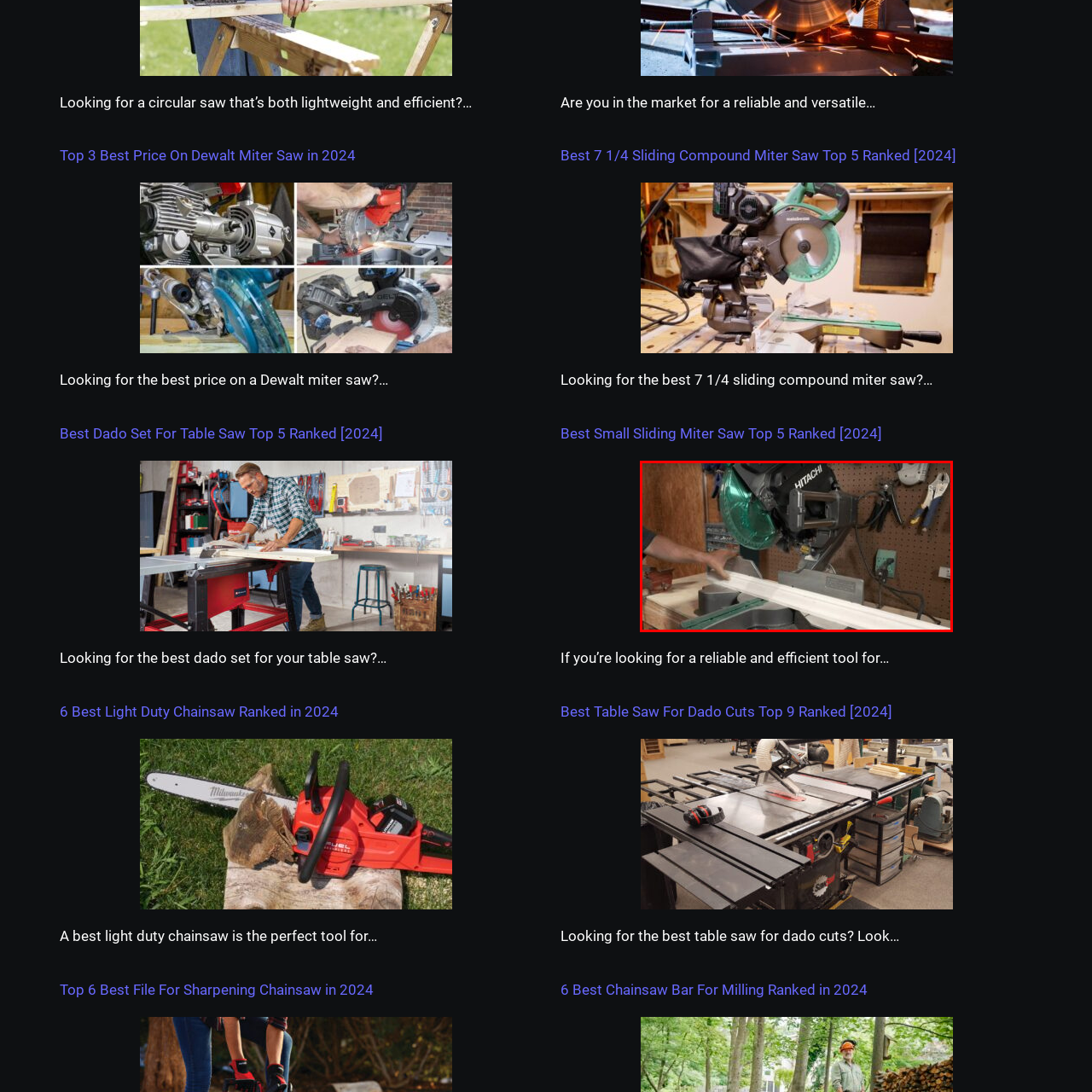Describe the scene captured within the highlighted red boundary in great detail.

This image showcases a Hitachi sliding compound miter saw, prominently positioned on a workbench in a workshop setting. The saw's modern design is highlighted by its vibrant green blade guard, which adds a pop of color against the backdrop of a well-organized pegboard, adorned with various tools. The operator's right hand is actively guiding a long piece of wood, indicating that a precise cut is about to be made. This scene emphasizes the saw's utility for precision woodworking tasks, making it an essential tool for DIY enthusiasts and professional carpenters alike. The combination of the saw's features and the cluttered yet functional workspace creates an inviting atmosphere for craftsmanship.